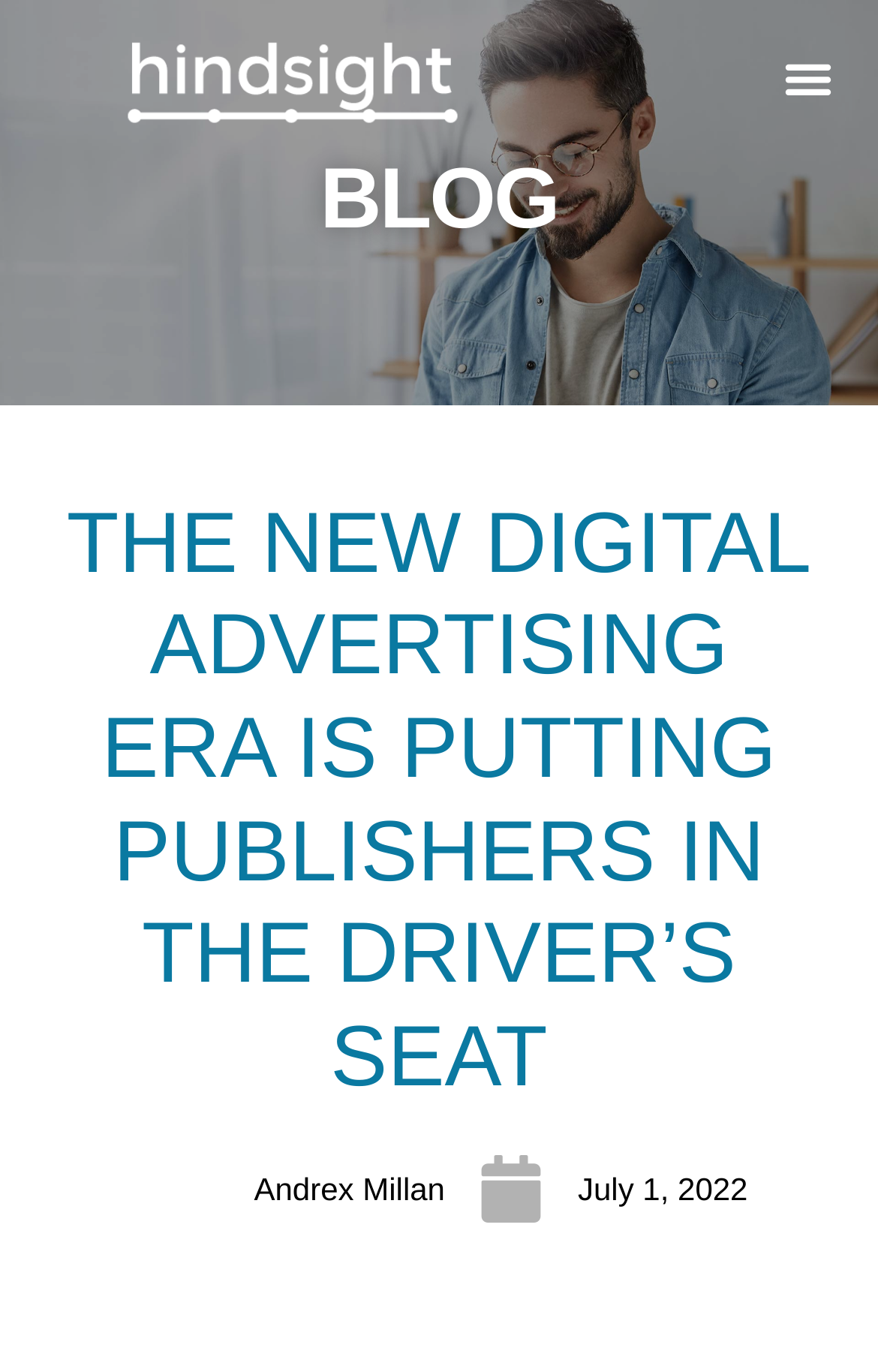Calculate the bounding box coordinates of the UI element given the description: "alt="Hindsight Solutions Logo"".

[0.141, 0.025, 0.5, 0.092]